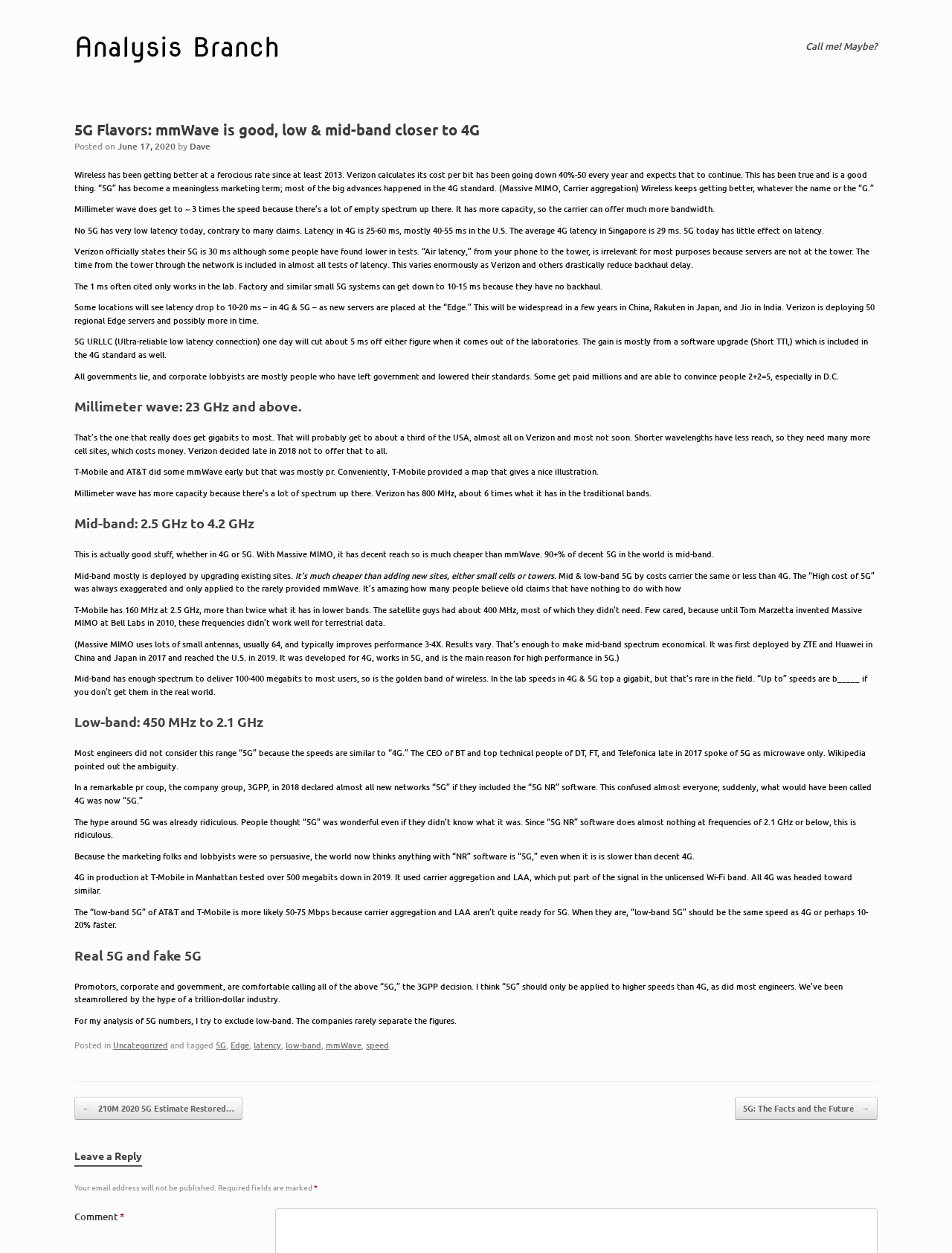What is the speed of mmWave?
Please provide a detailed and comprehensive answer to the question.

The article mentions that 'Millimeter wave does get to ~ 3 times the speed because there’s a lot of empty spectrum up there. It has more capacity, so the carrier can offer much more bandwidth.' This implies that mmWave has a speed of gigabits.